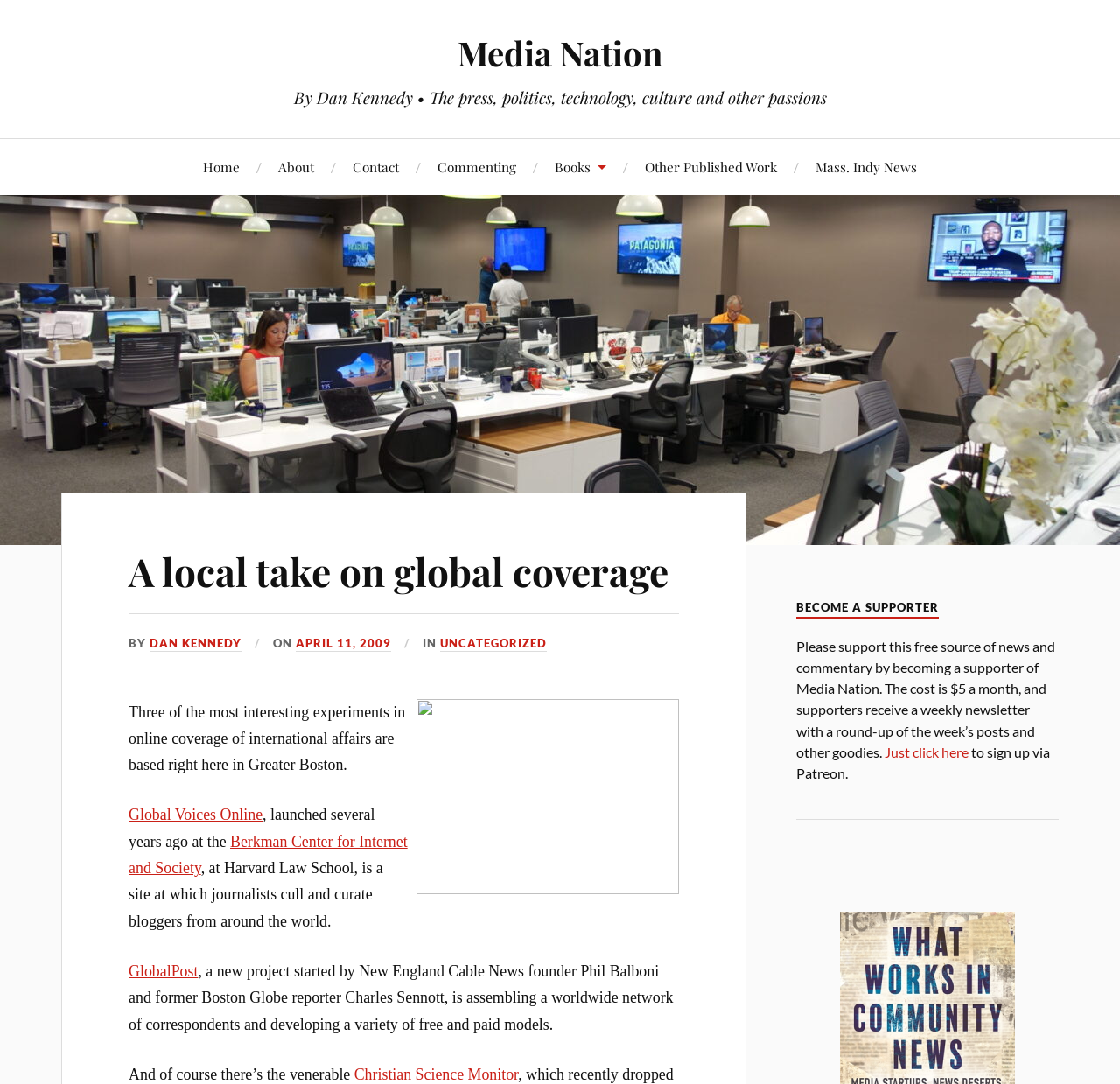Identify and provide the main heading of the webpage.

A local take on global coverage